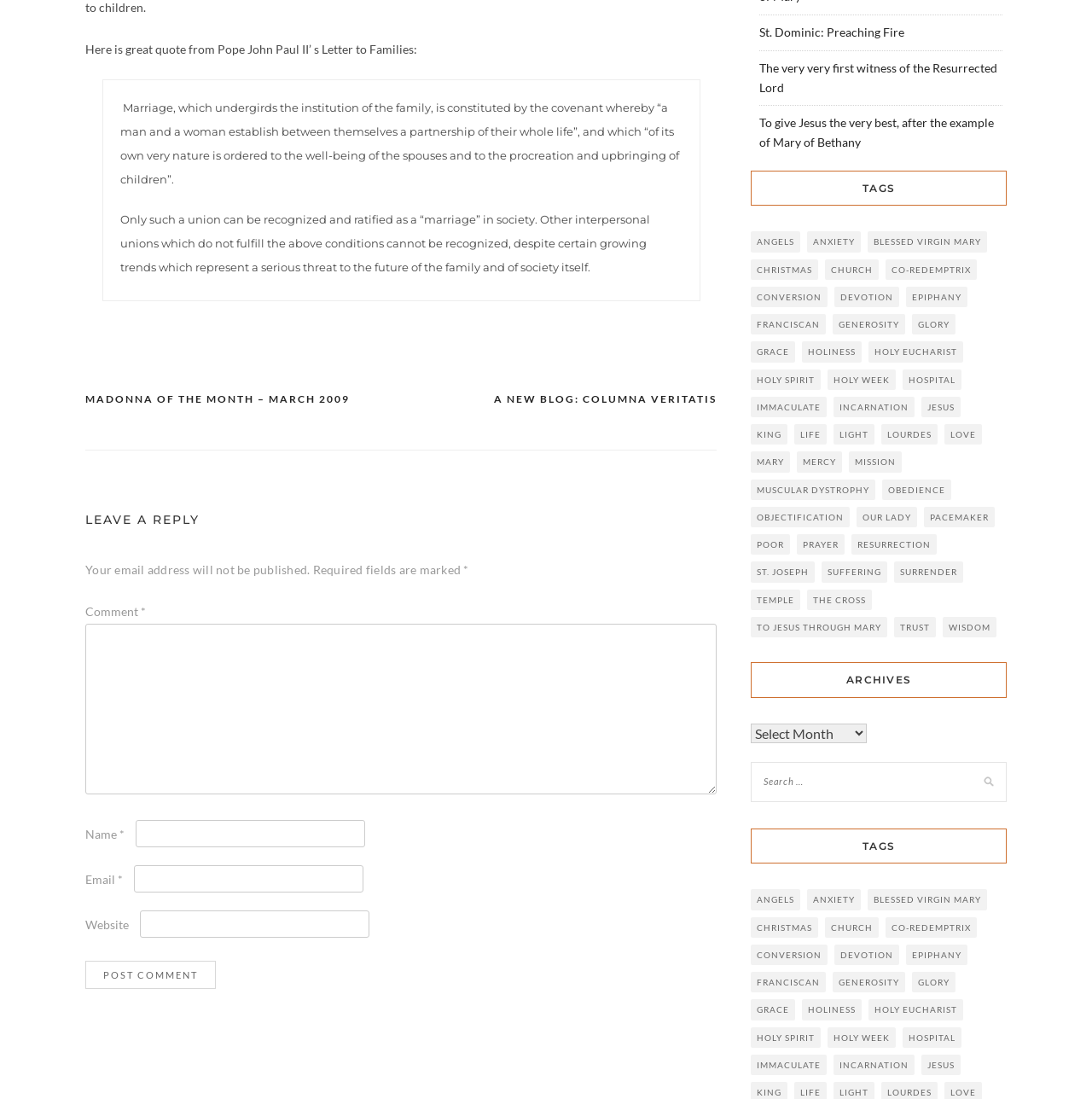Identify the bounding box coordinates for the UI element described as follows: "Holy Spirit". Ensure the coordinates are four float numbers between 0 and 1, formatted as [left, top, right, bottom].

[0.688, 0.934, 0.752, 0.953]